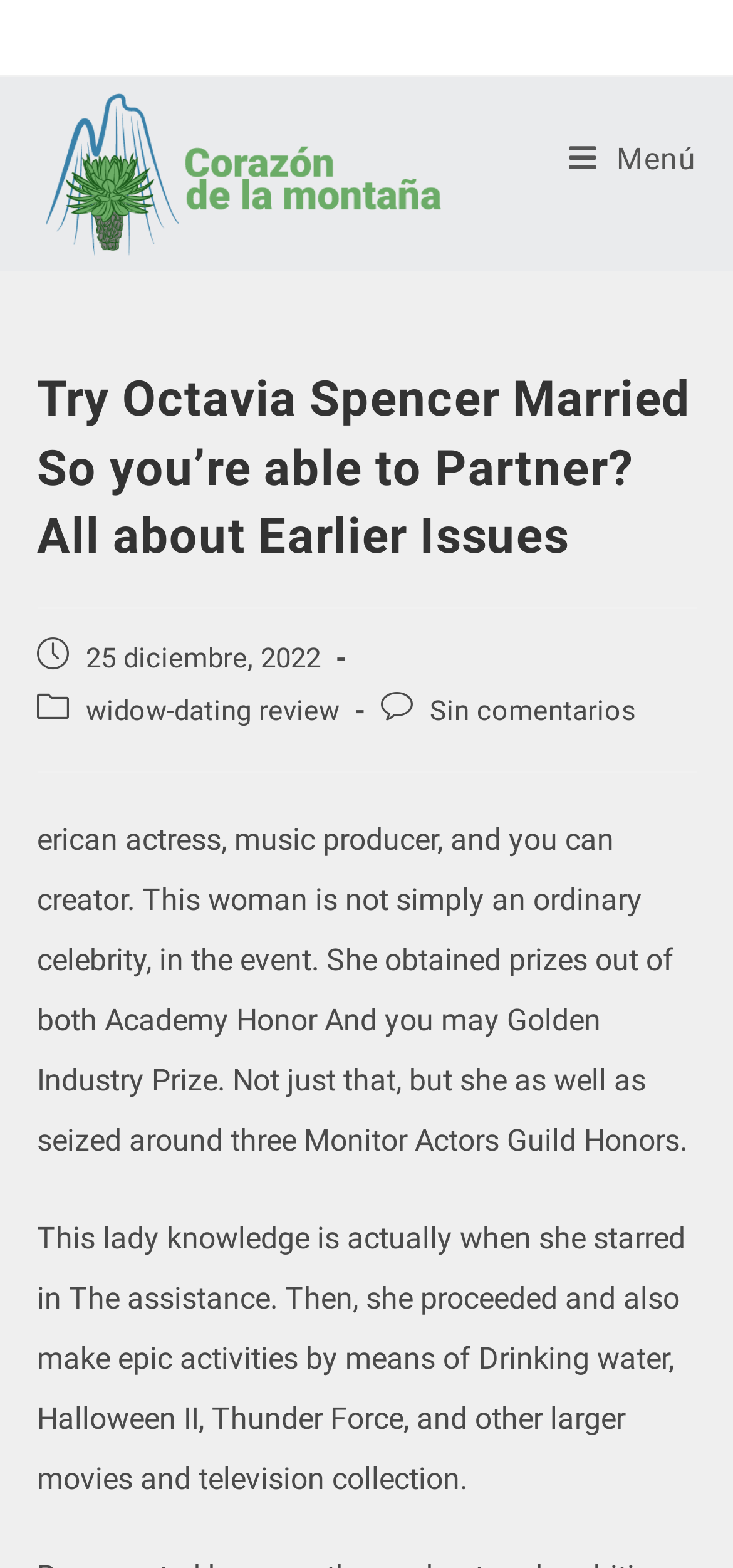How many comments does the entry have?
Please provide a detailed answer to the question.

The section 'Comentarios de la entrada:' indicates that there are no comments on the entry, which is translated to 'Sin comentarios'.